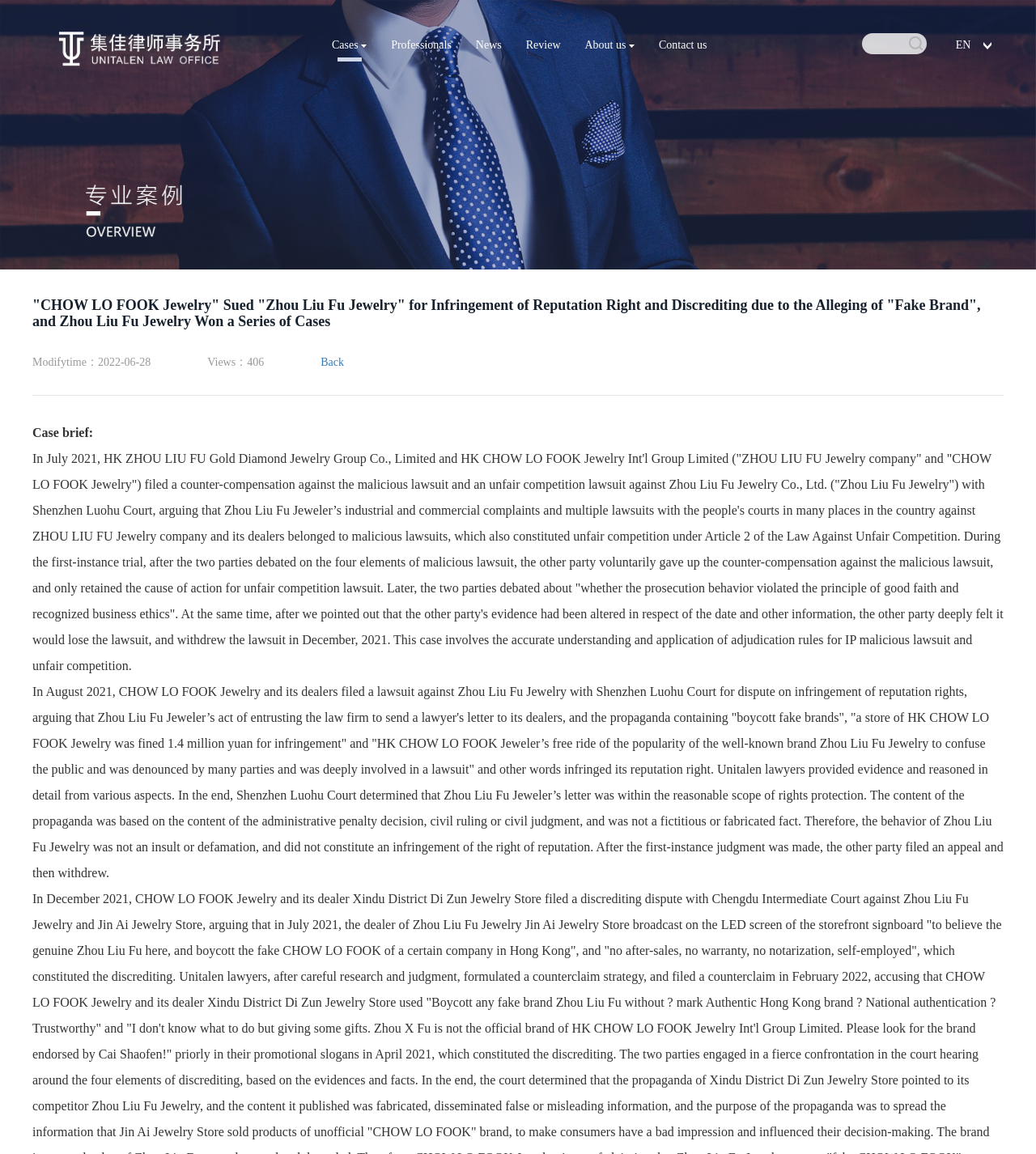Determine the bounding box coordinates of the clickable region to carry out the instruction: "Click the 'Contact us' link".

[0.624, 0.022, 0.694, 0.057]